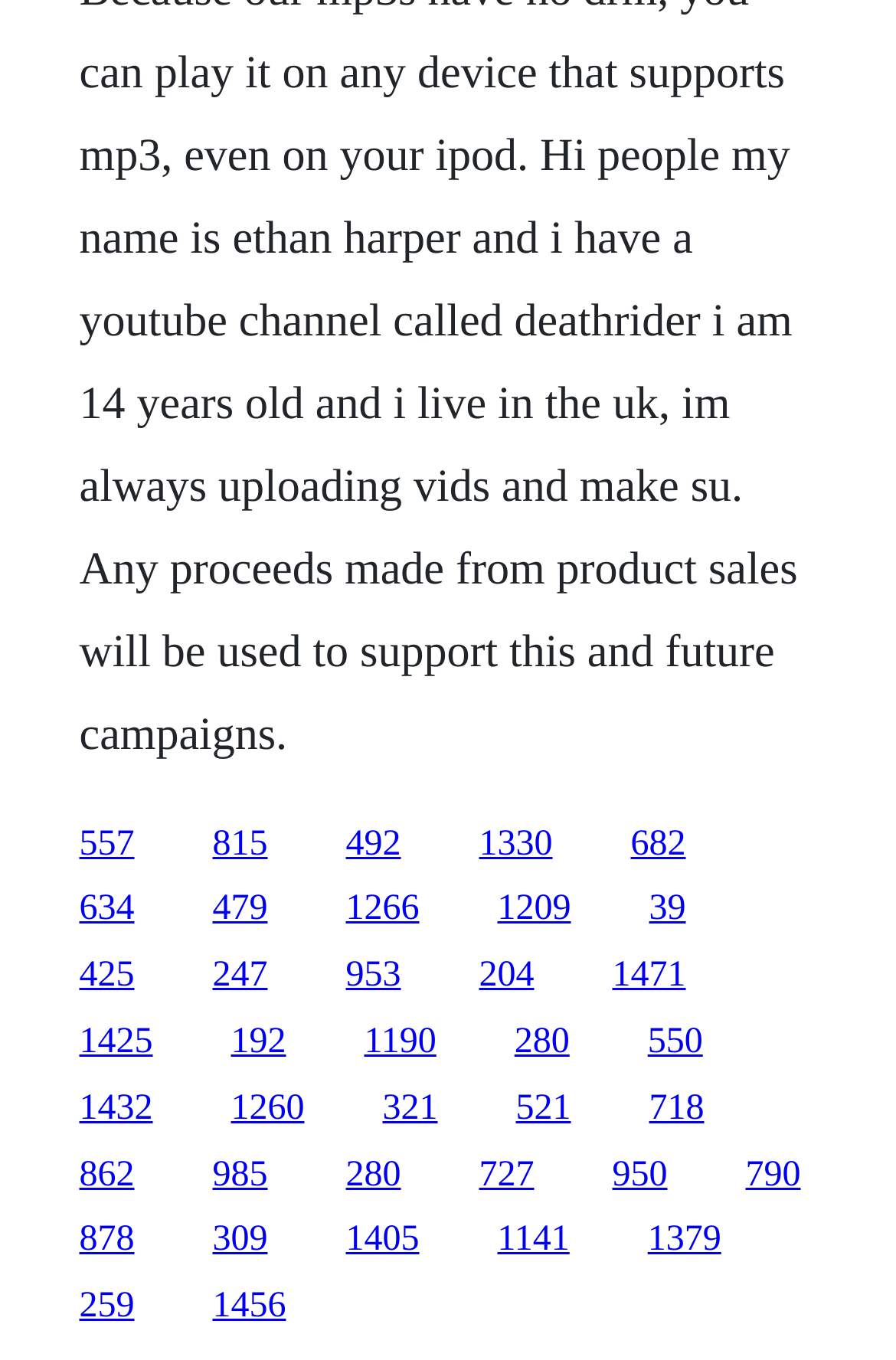Give a succinct answer to this question in a single word or phrase: 
How many links are on the webpage?

30